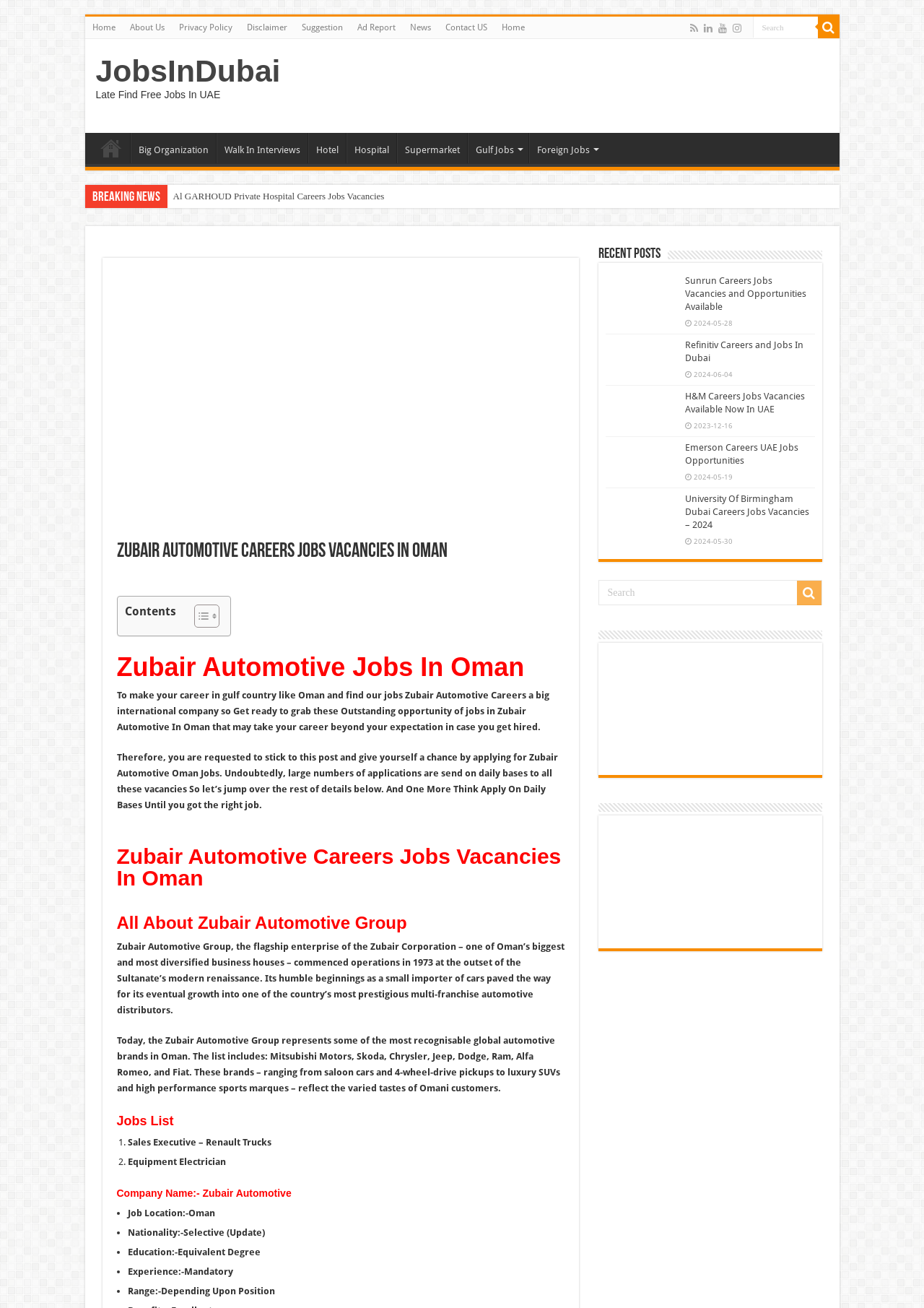Determine the main heading text of the webpage.

Zubair Automotive Careers Jobs Vacancies In Oman